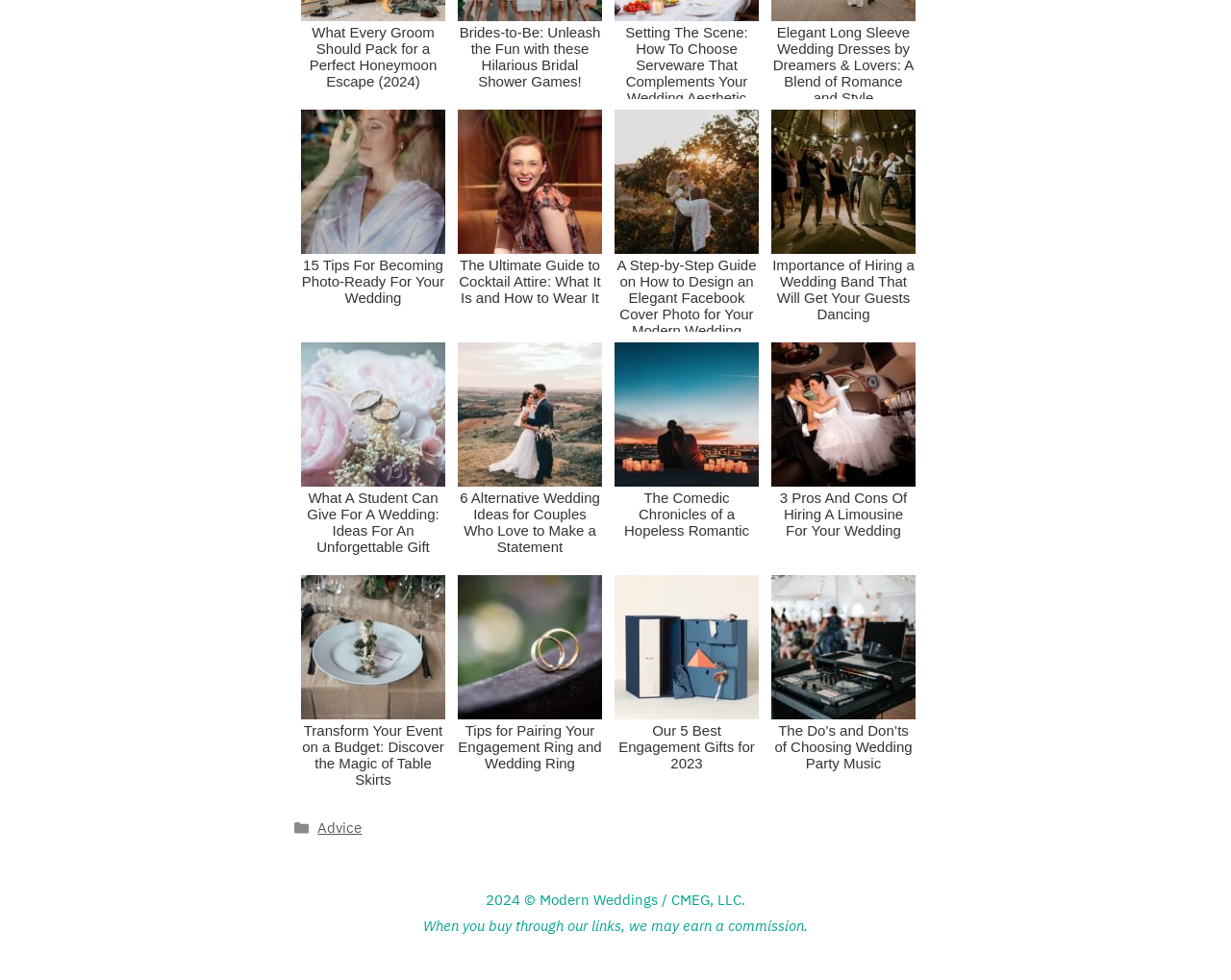Could you determine the bounding box coordinates of the clickable element to complete the instruction: "click the link about becoming photo-ready for a wedding"? Provide the coordinates as four float numbers between 0 and 1, i.e., [left, top, right, bottom].

[0.239, 0.106, 0.367, 0.338]